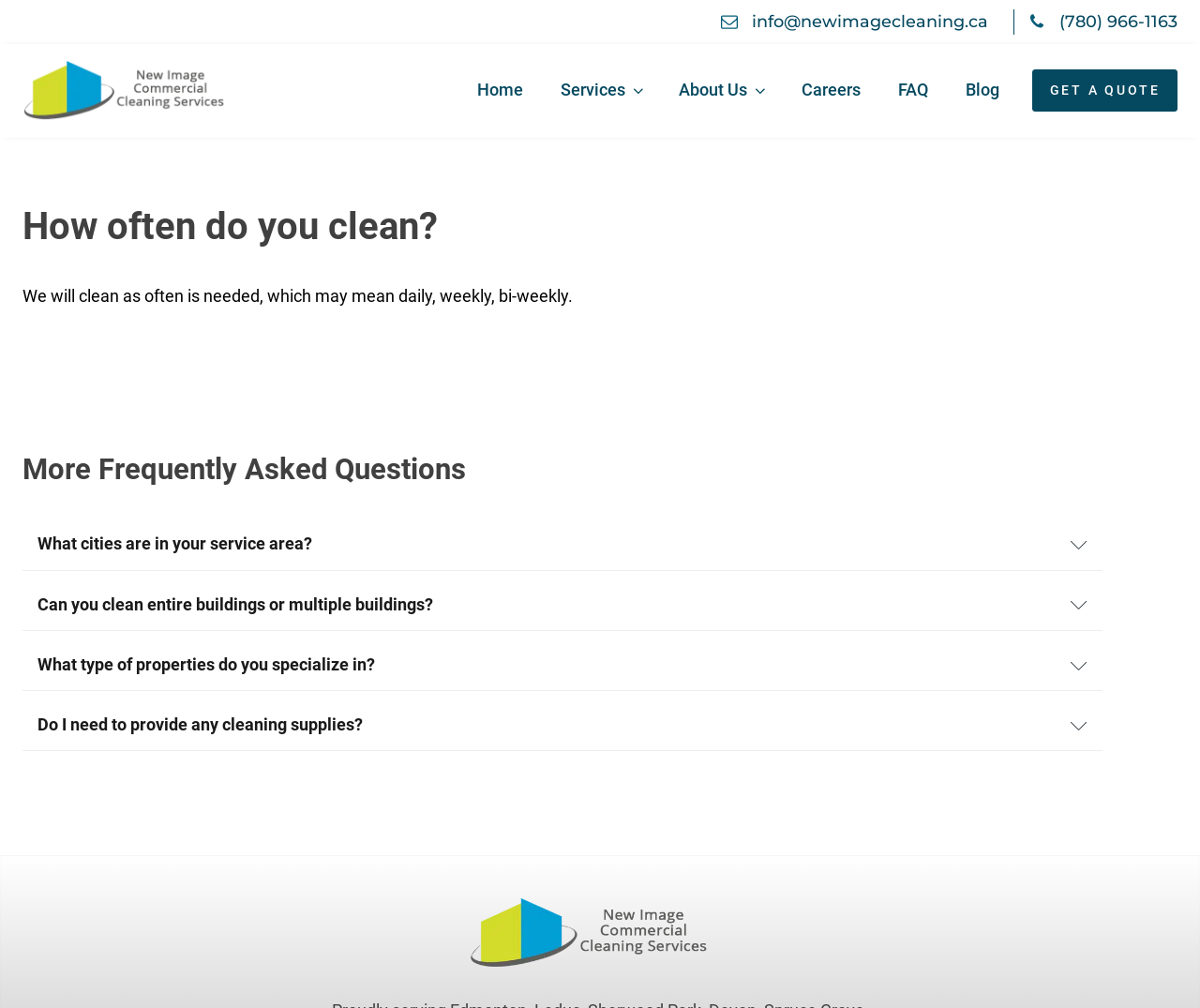Review the image closely and give a comprehensive answer to the question: What type of properties does New Image Commercial Cleaning Services specialize in?

I found the answer by looking at the StaticText element with the text 'We provide professional cleaning services to a variety of commercial and multifamily properties such as office space, multifamily common areas, retail, financial, healthcare, education, energy/utility, church buildings and specialty industries.' which is located under the heading 'What type of properties do you specialize in?'.